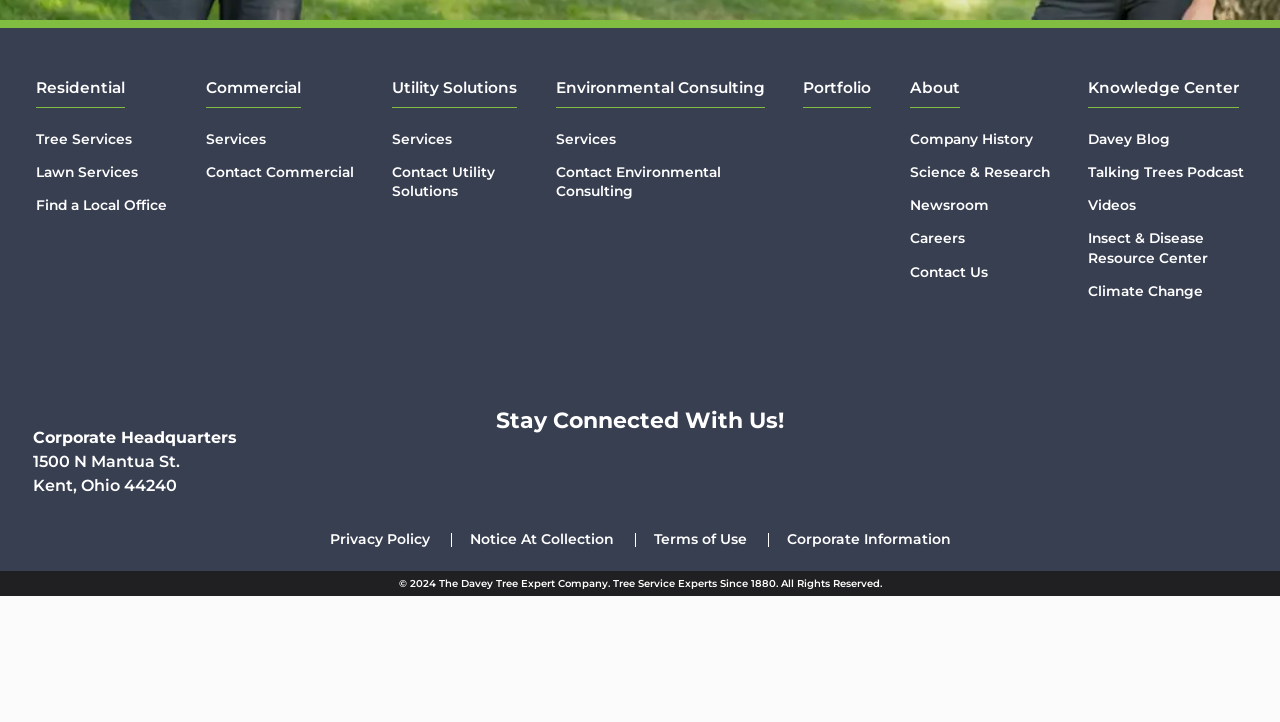Determine the bounding box coordinates for the region that must be clicked to execute the following instruction: "Click on Residential".

[0.028, 0.268, 0.098, 0.324]